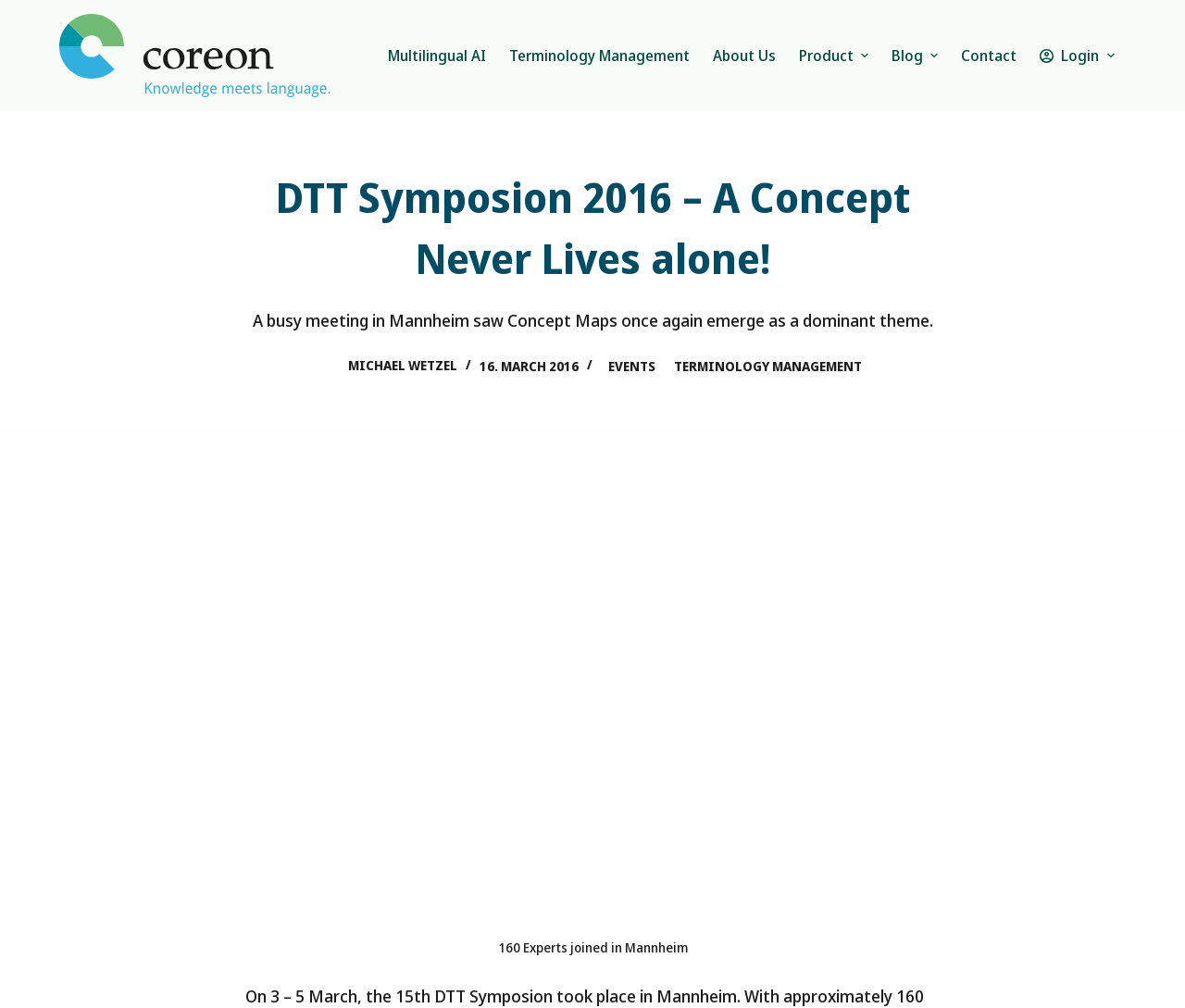What is the name of the event mentioned on the webpage?
Using the picture, provide a one-word or short phrase answer.

DTT Symposion 2016